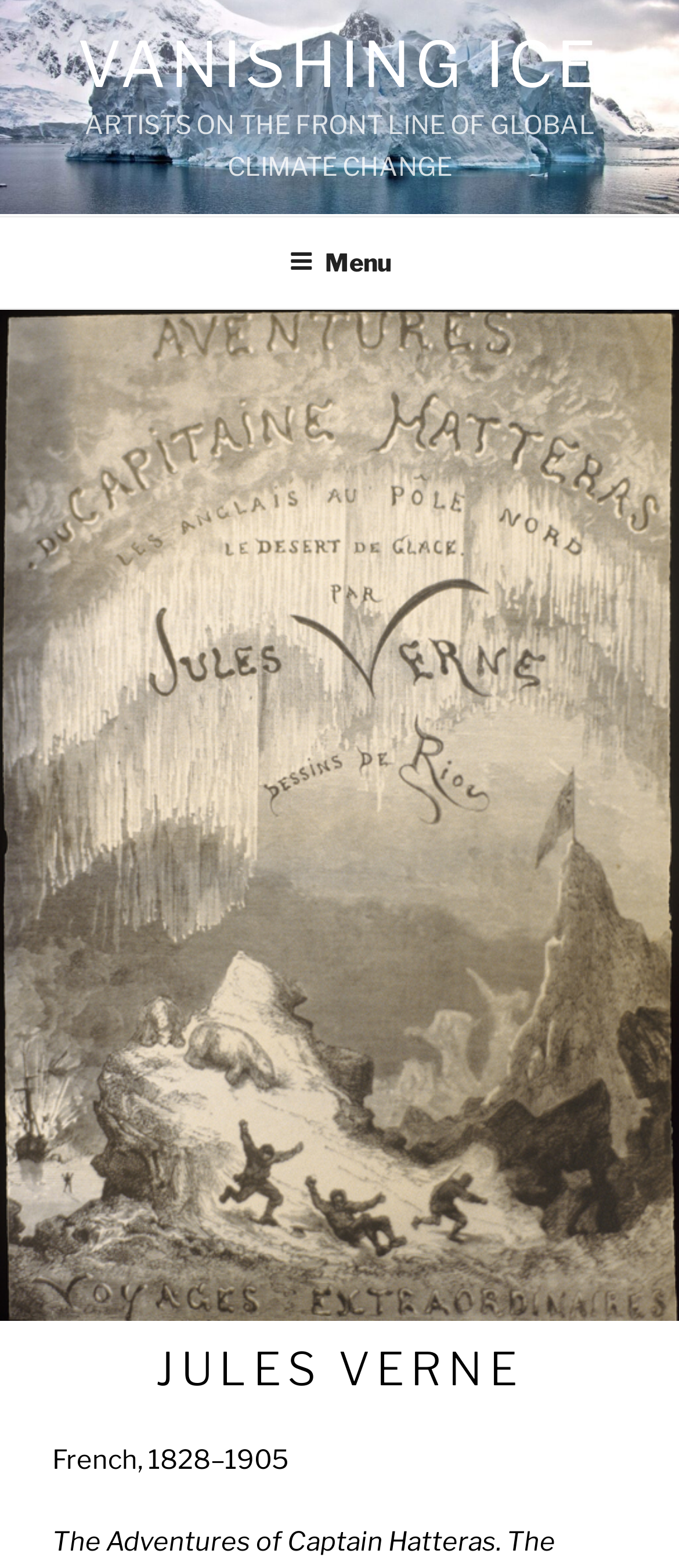Create an elaborate caption that covers all aspects of the webpage.

The webpage is about Jules Verne and his connection to the theme of vanishing ice, likely in the context of global climate change. At the top of the page, there is a prominent link titled "VANISHING ICE" that spans most of the width of the page. Below this link, there is a static text element that reads "ARTISTS ON THE FRONT LINE OF GLOBAL CLIMATE CHANGE", which provides more context about the webpage's theme.

To the top-right of the page, there is a navigation menu labeled "Top Menu" that contains a button labeled "Menu". This button, when expanded, controls a dropdown menu. Within this menu, there is a header section that contains a heading element with the text "JULES VERNE" and a static text element that provides additional information about Jules Verne, stating that he was French and lived from 1828 to 1905.